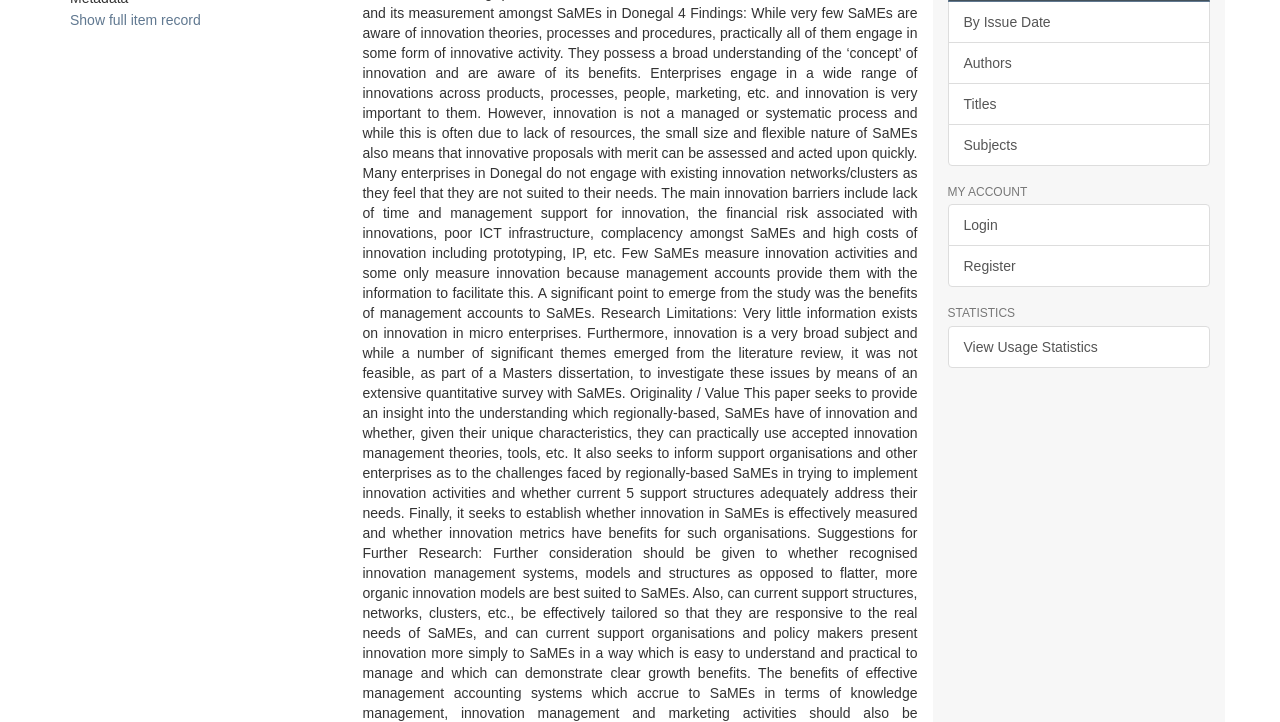Locate the bounding box for the described UI element: "Subjects". Ensure the coordinates are four float numbers between 0 and 1, formatted as [left, top, right, bottom].

[0.74, 0.172, 0.945, 0.23]